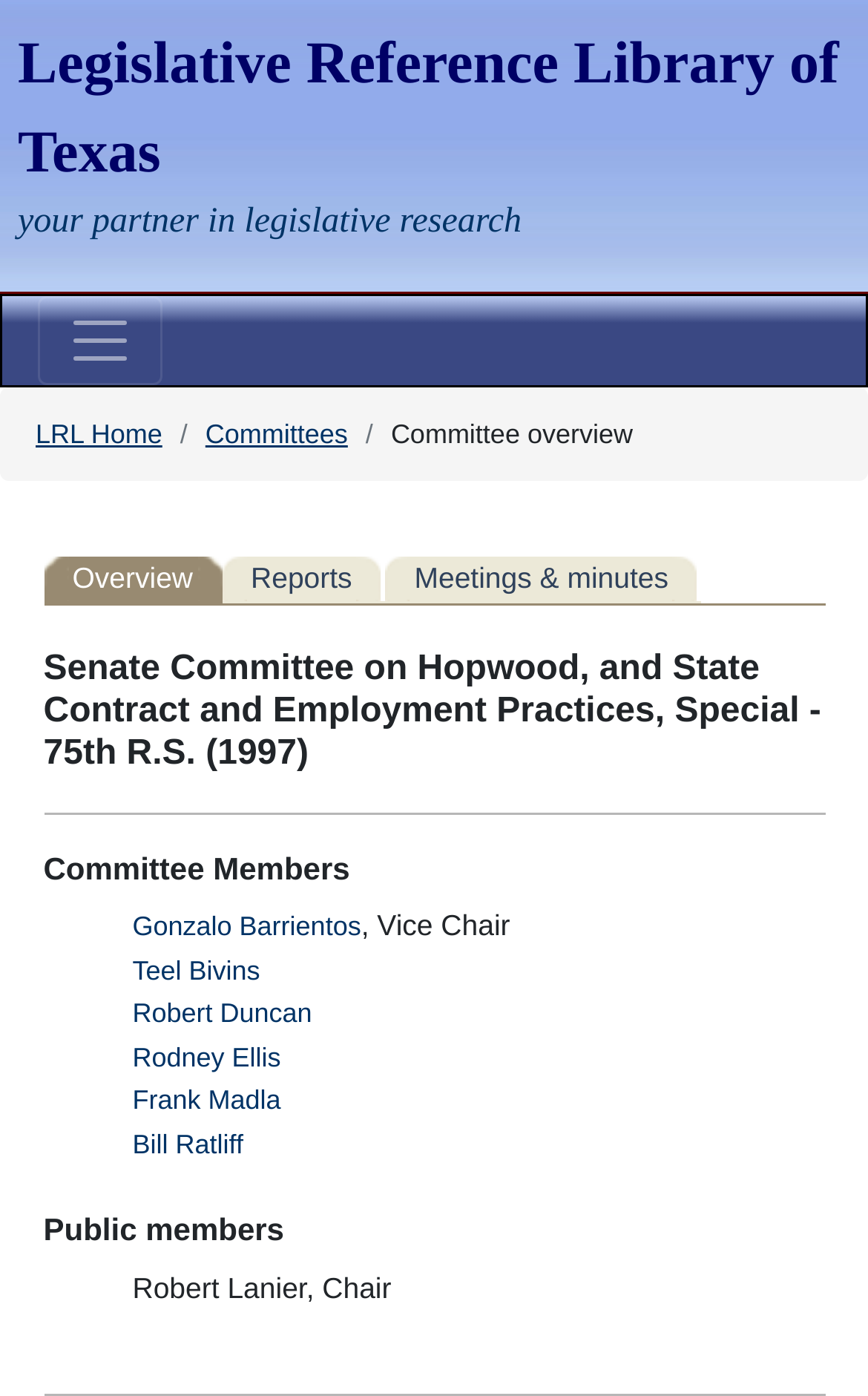What is the name of the public member who is the Chair?
From the details in the image, answer the question comprehensively.

I found the answer by looking at the static text element with the text 'Robert Lanier, Chair' which is located in the section of public members.